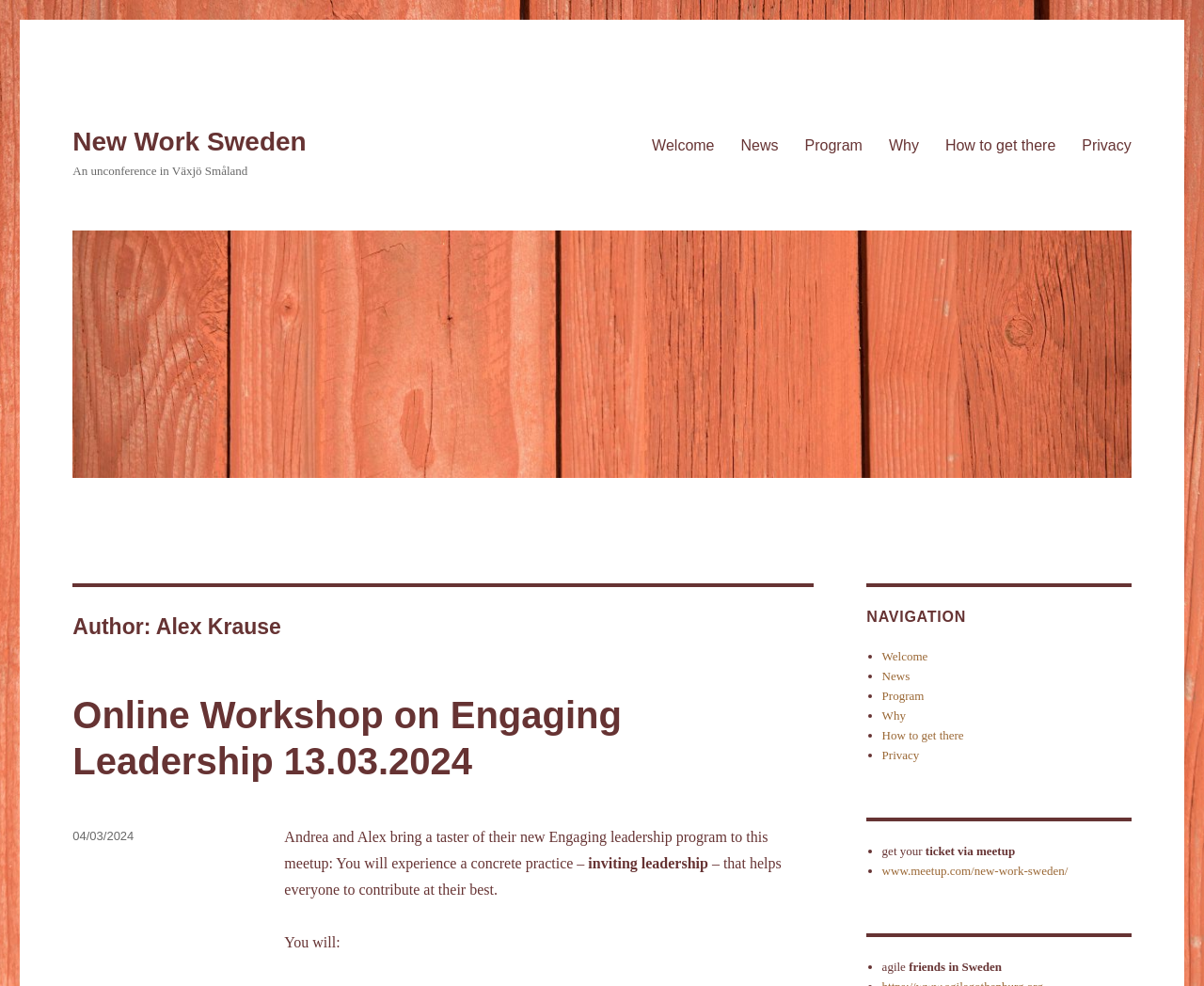Find the UI element described as: "Program" and predict its bounding box coordinates. Ensure the coordinates are four float numbers between 0 and 1, [left, top, right, bottom].

[0.657, 0.127, 0.727, 0.167]